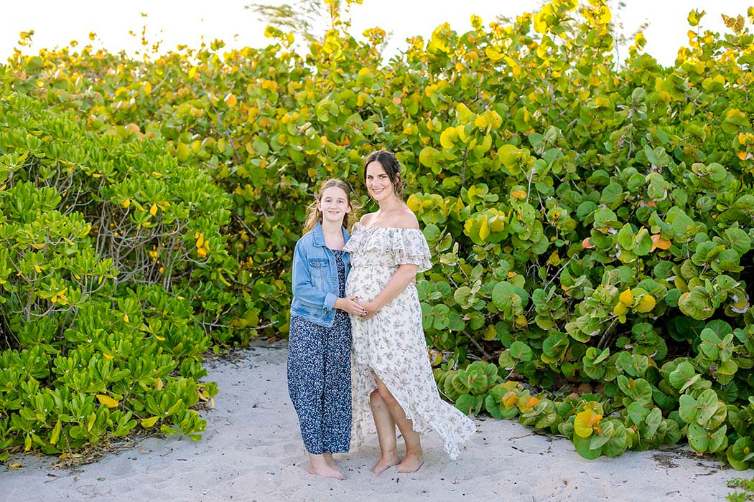Using the information in the image, give a detailed answer to the following question: What is the daughter wearing over her dress?

According to the caption, the daughter is wearing a 'casual denim jacket over a pretty patterned dress', which suggests that the denim jacket is an outer layer worn over her dress.